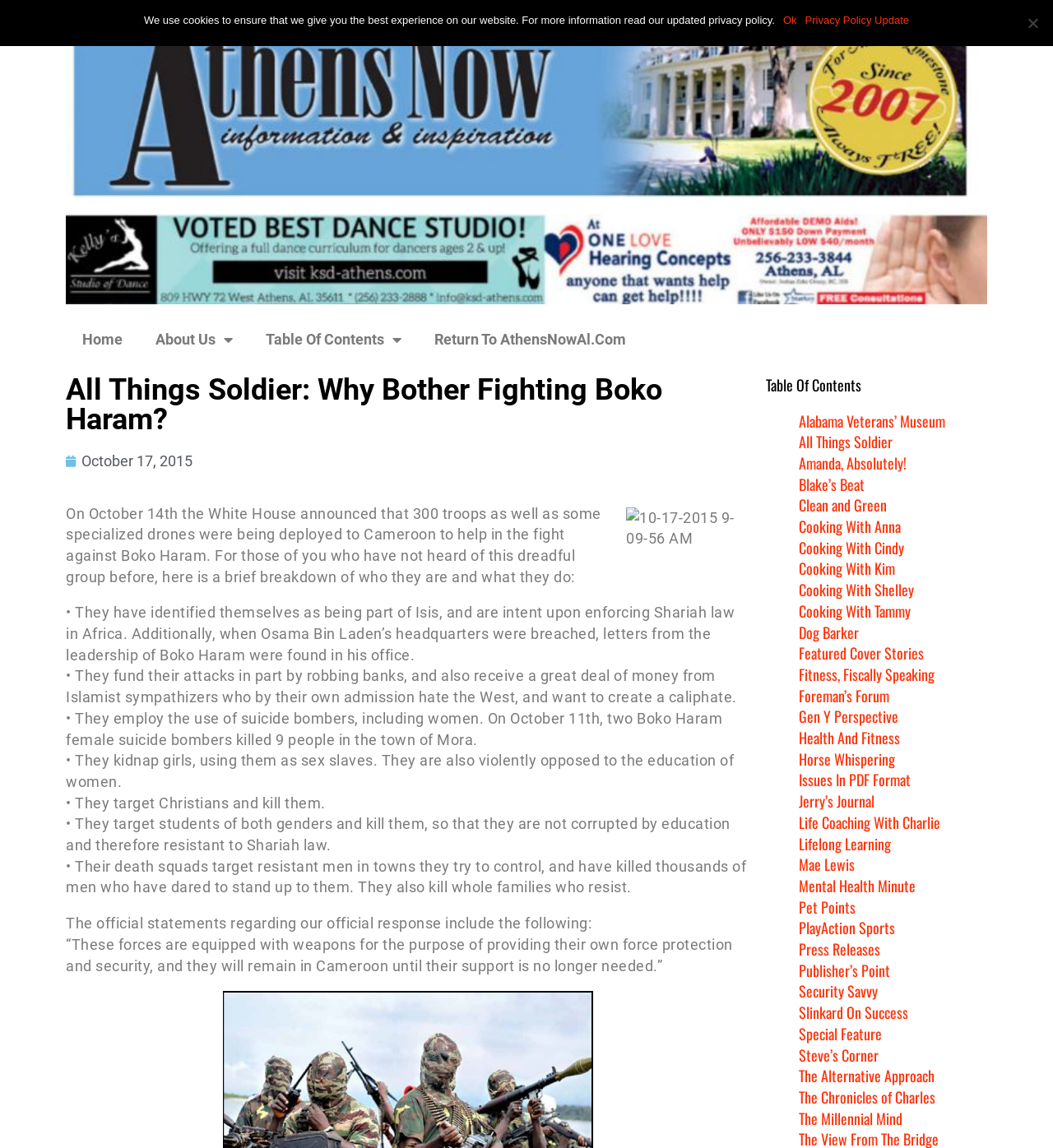Locate the bounding box of the UI element defined by this description: "Home". The coordinates should be given as four float numbers between 0 and 1, formatted as [left, top, right, bottom].

[0.062, 0.279, 0.132, 0.312]